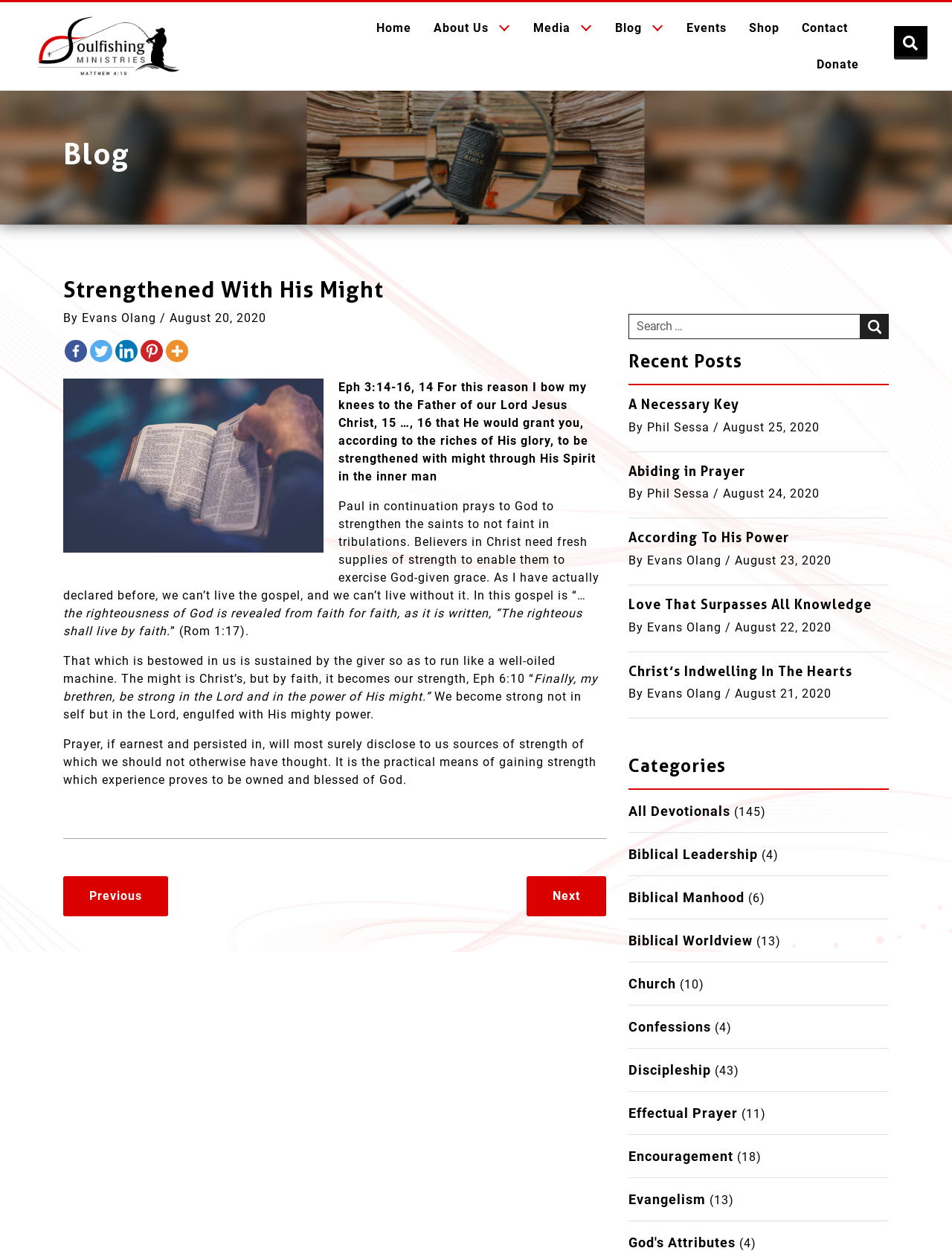What is the name of the ministry?
Provide a detailed and extensive answer to the question.

The name of the ministry can be found in the top-left corner of the webpage, where it is written as 'Soulfishing Ministries' in a logo format.